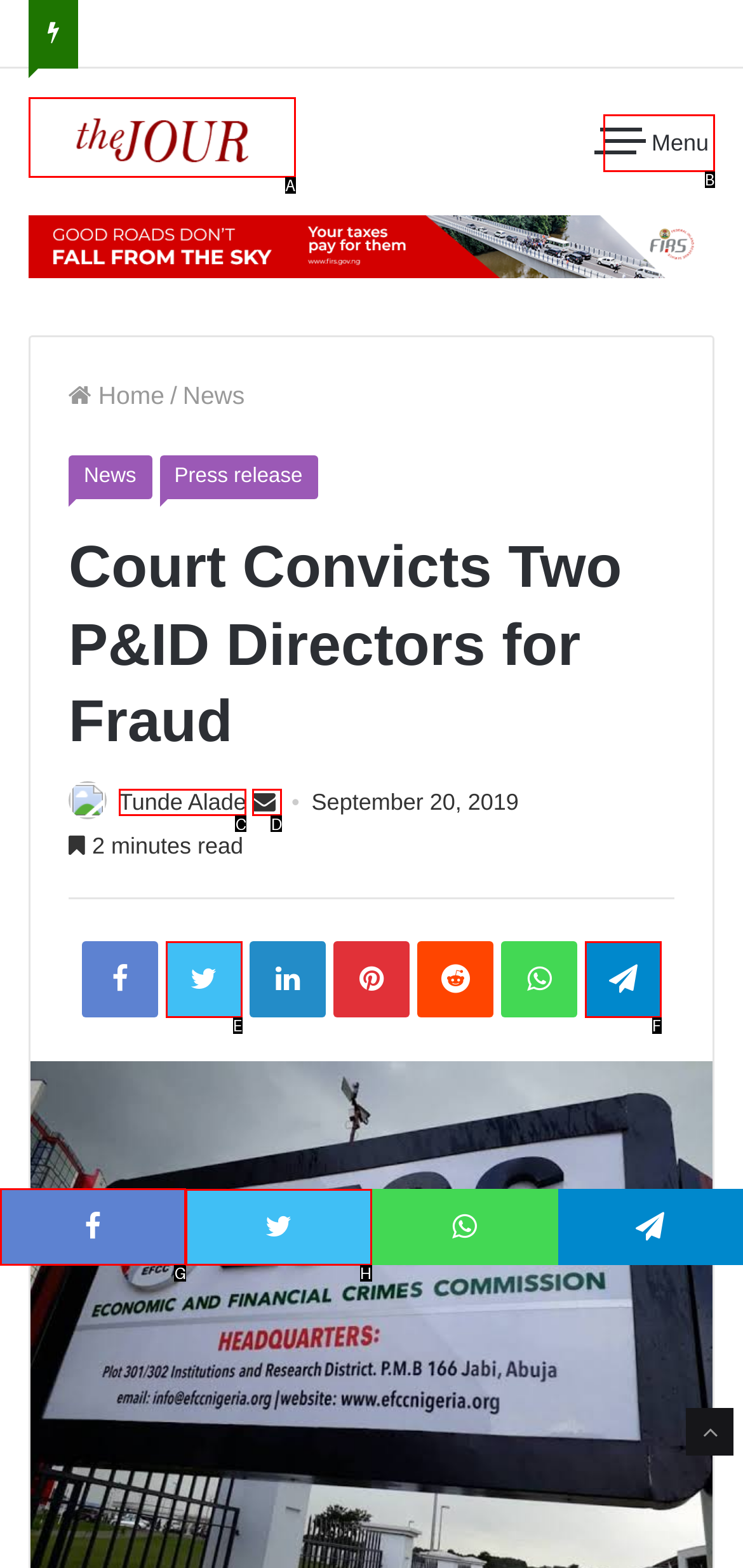Which lettered option should be clicked to perform the following task: Share on Facebook
Respond with the letter of the appropriate option.

G